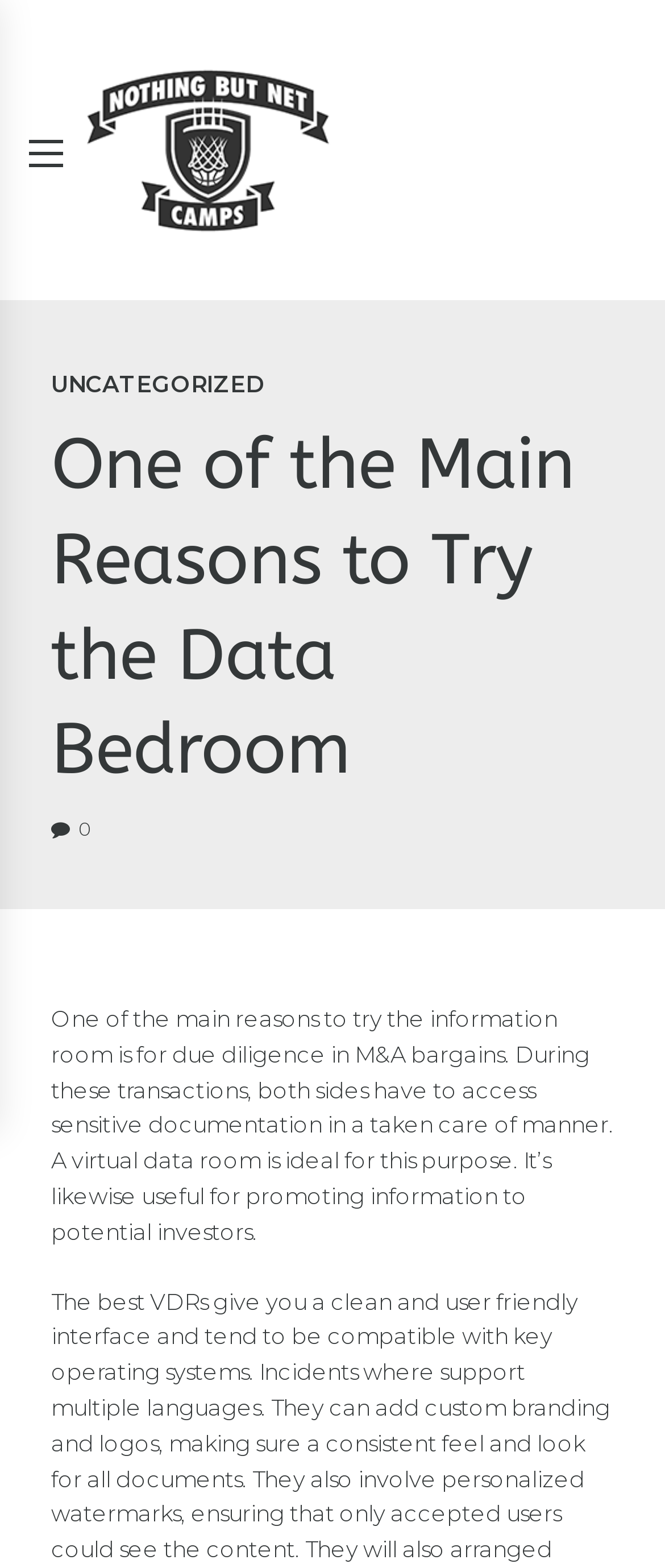Give an in-depth explanation of the webpage layout and content.

The webpage appears to be an article or blog post discussing the benefits of using a virtual data room, specifically for due diligence in M&A deals. 

At the top of the page, there is a small, non-descriptive text element, followed by two links, one of which has an associated image with the text "Nothing But Net". 

Below these elements, there is a header section that spans almost the entire width of the page. Within this section, there is a link labeled "UNCATEGORIZED" on the left, followed by a heading that reads "One of the Main Reasons to Try the Data Bedroom". To the right of the heading, there is a small icon with the text "0". 

The main content of the page is a paragraph of text that explains how a virtual data room can facilitate secure document sharing during M&A transactions and also be useful for sharing information with potential investors. This text is positioned below the header section and occupies a significant portion of the page.